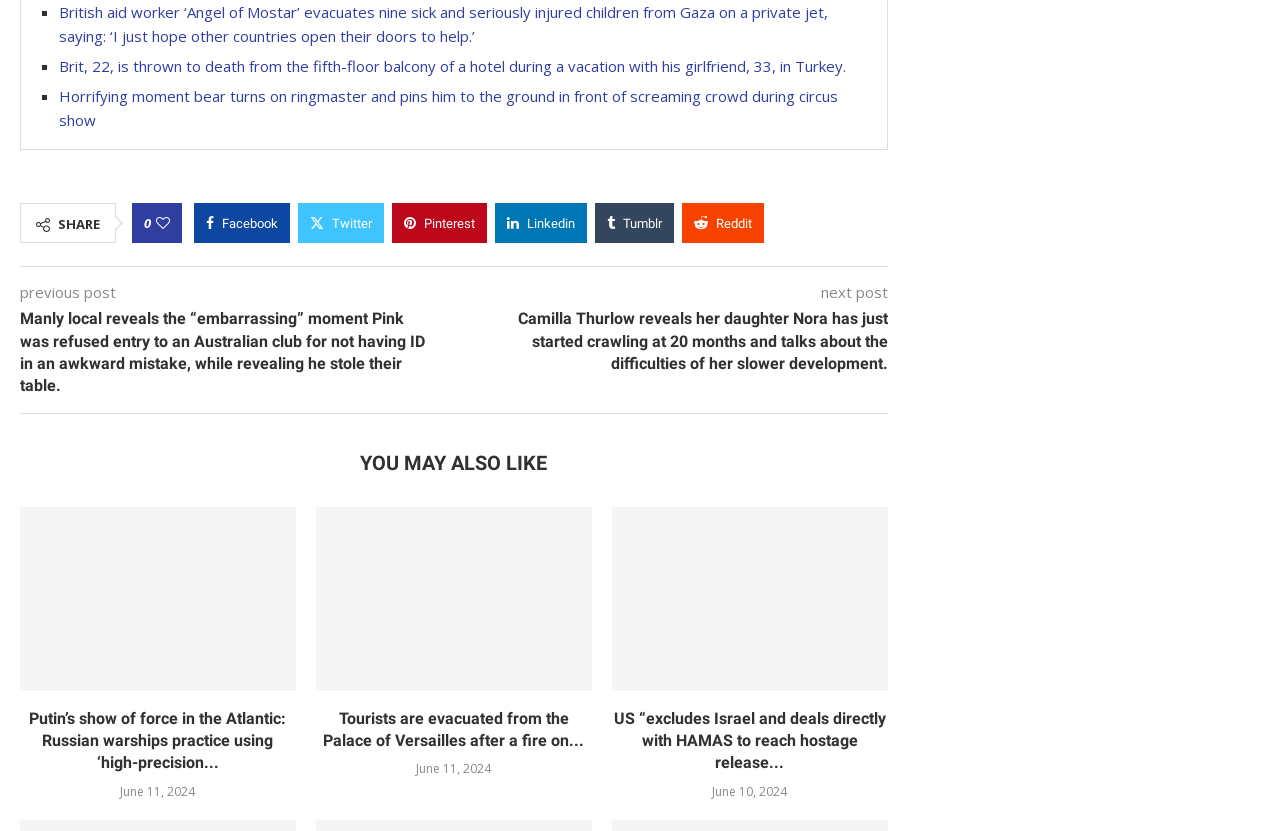Please provide a one-word or phrase answer to the question: 
What is the direction of the navigation buttons?

Previous and next post